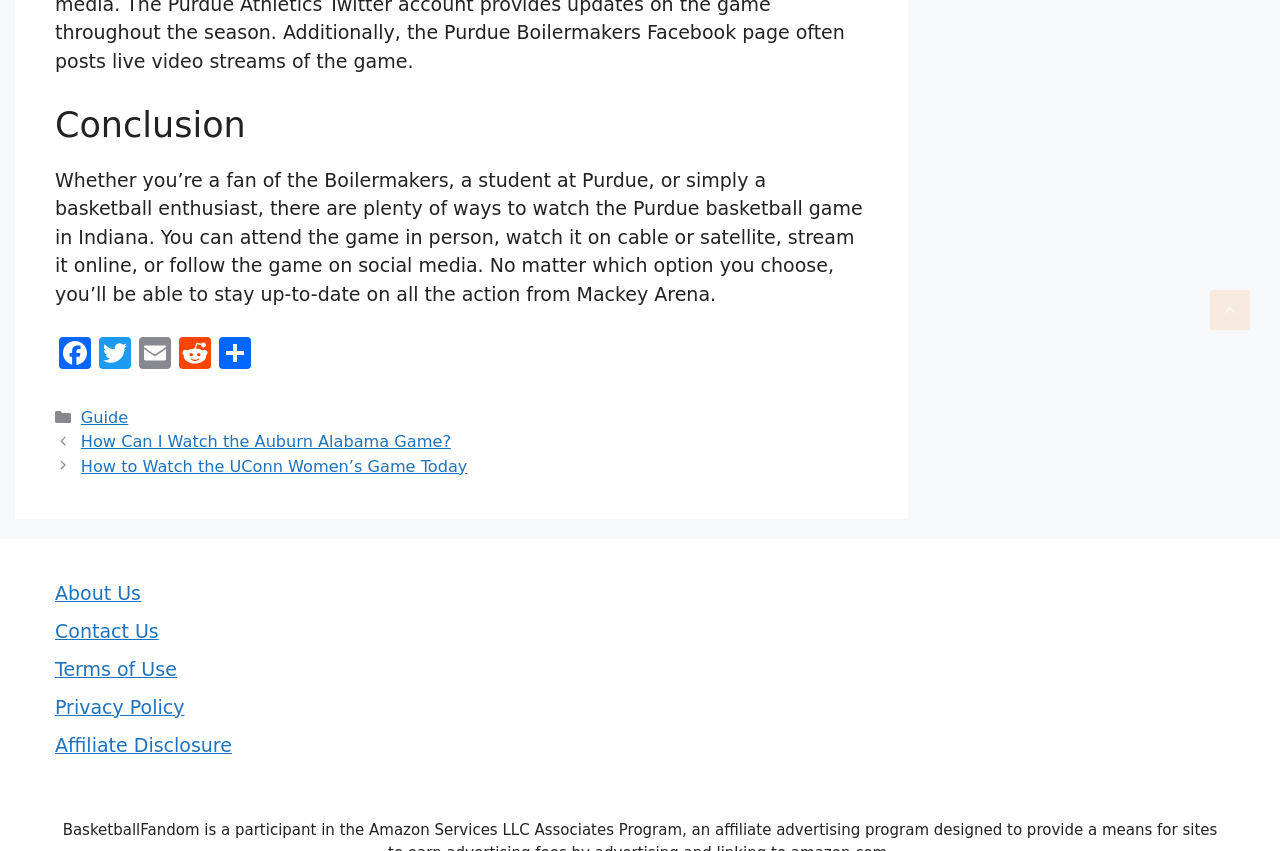What is the purpose of the link at the bottom right corner?
Give a detailed and exhaustive answer to the question.

The link at the bottom right corner of the webpage is used to scroll back to the top of the page, allowing users to easily navigate back to the beginning of the content.